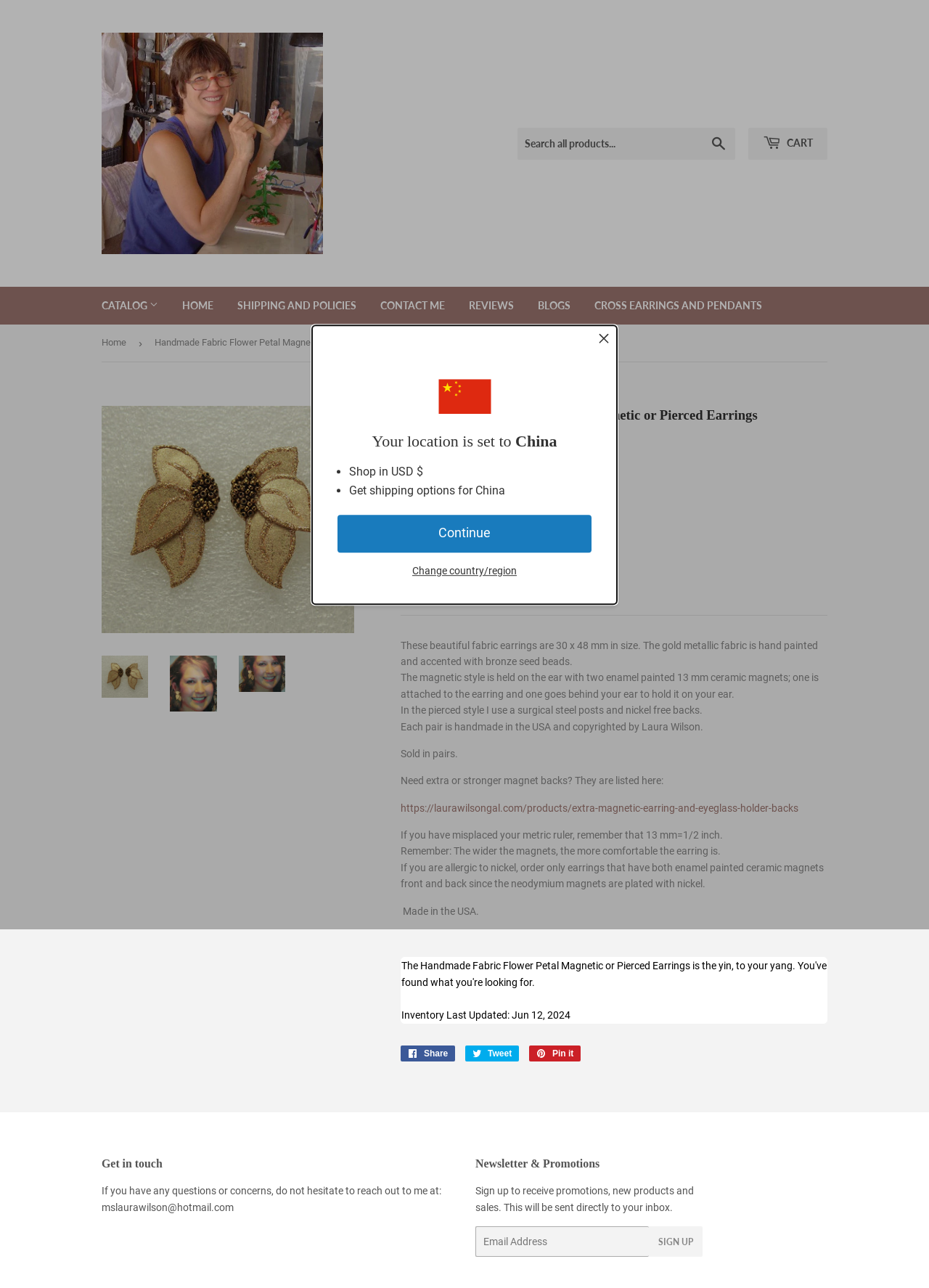Generate a thorough caption detailing the webpage content.

This webpage is an e-commerce page for a handmade fabric flower petal magnetic or pierced earrings product. At the top, there is a notification bar with a dismiss button, indicating that the user's location is set to China and providing options to shop in USD, get shipping options, and change the country or region.

Below the notification bar, there is a layout table with a logo and a search bar on the top left, followed by a cart link on the top right. The main content area is divided into two sections. On the left, there is a navigation menu with links to various categories, including catalog, magnetic earrings, pierced earrings, and more.

On the right, there is a product description section with a heading "Handmade Fabric Flower Petal Magnetic or Pierced Earrings" and a price of $77.00. Below the price, there are links to shipping information and a separator line. The product description is followed by a style dropdown menu, an "Add to Cart" button, and another separator line.

The product details section provides information about the earrings, including their size, material, and features. There are also notes about the magnetic style, pierced style, and copyright information. Additionally, there are links to related products, such as extra magnetic earring and eyeglass holder backs.

At the bottom of the page, there are social media links to share the product on Facebook, Twitter, and Pinterest, followed by a "Get in touch" section with contact information and a "Newsletter & Promotions" section.